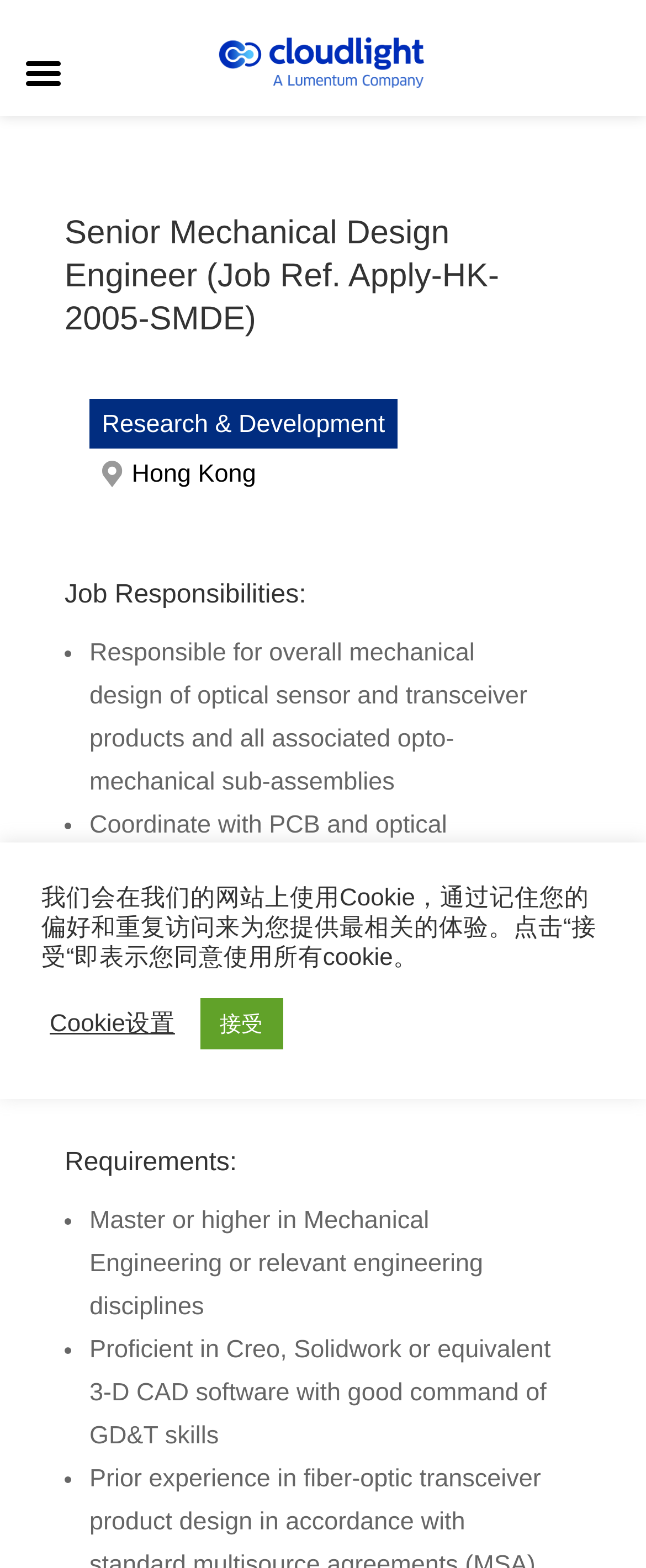Please provide the bounding box coordinates for the UI element as described: "Hong Kong". The coordinates must be four floats between 0 and 1, represented as [left, top, right, bottom].

[0.204, 0.293, 0.396, 0.311]